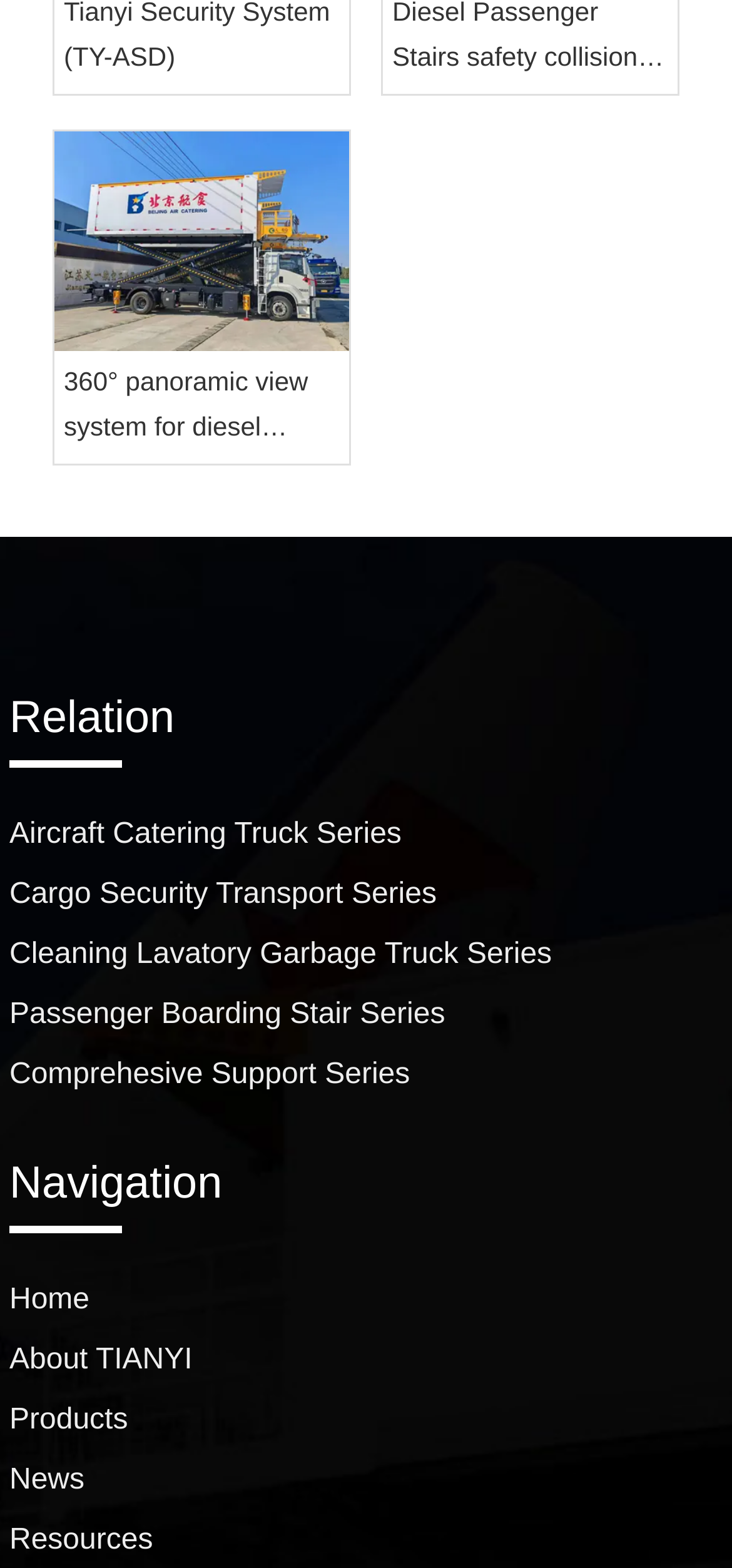Please determine the bounding box coordinates of the section I need to click to accomplish this instruction: "Explore Aircraft Catering Truck Series".

[0.013, 0.522, 0.549, 0.542]